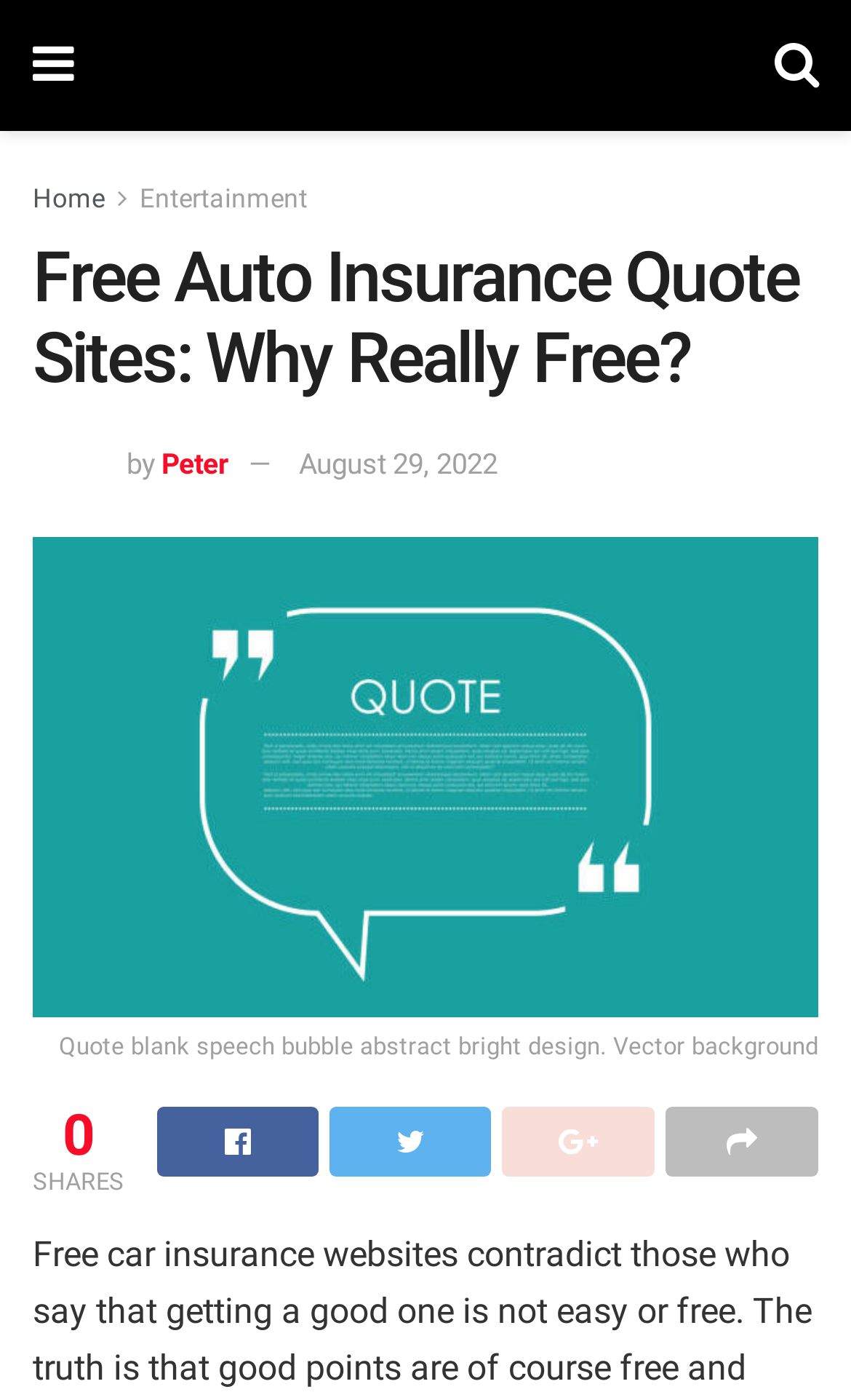What is the author of the article?
Refer to the image and answer the question using a single word or phrase.

Peter